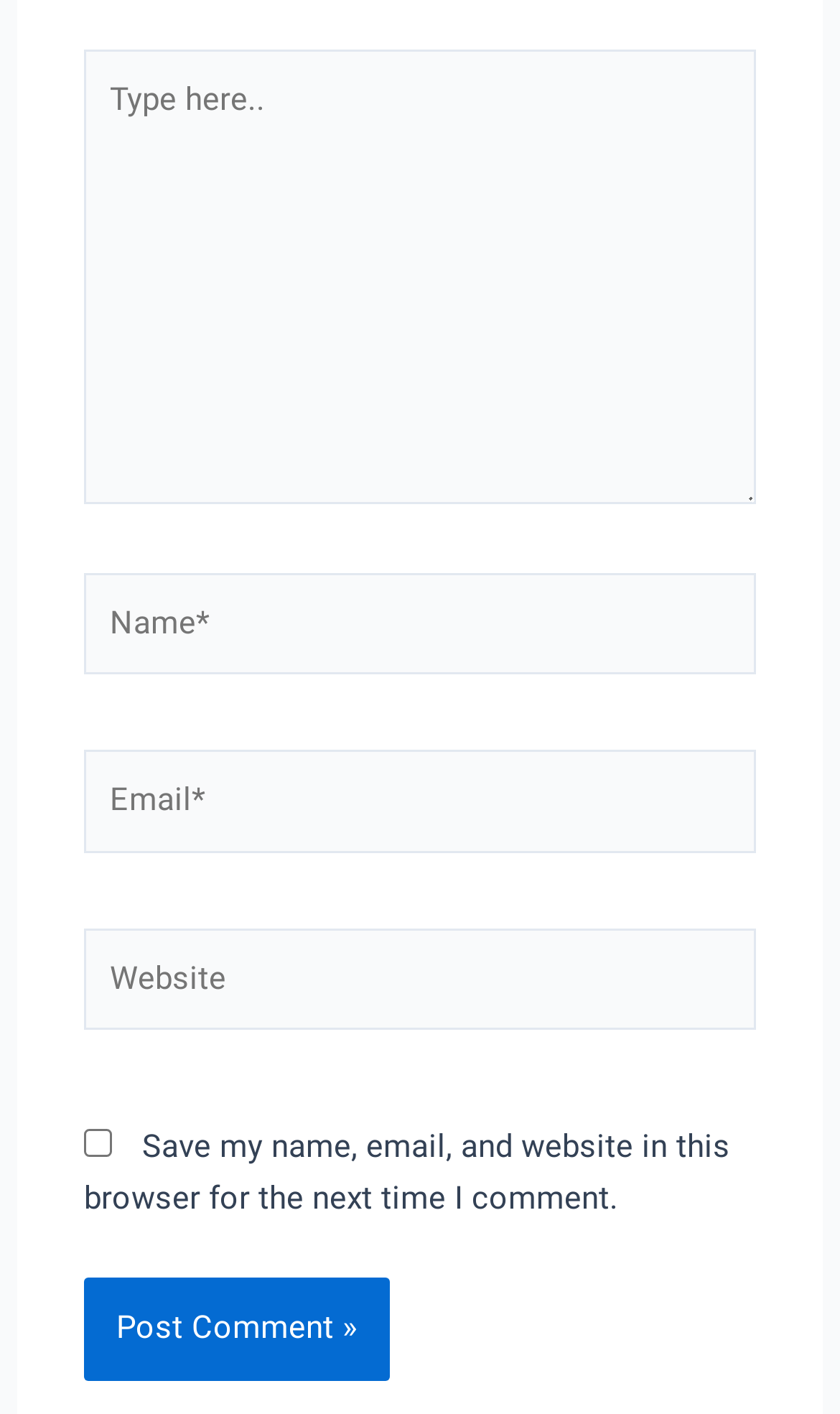Answer the question using only one word or a concise phrase: What is the button's function?

Post Comment